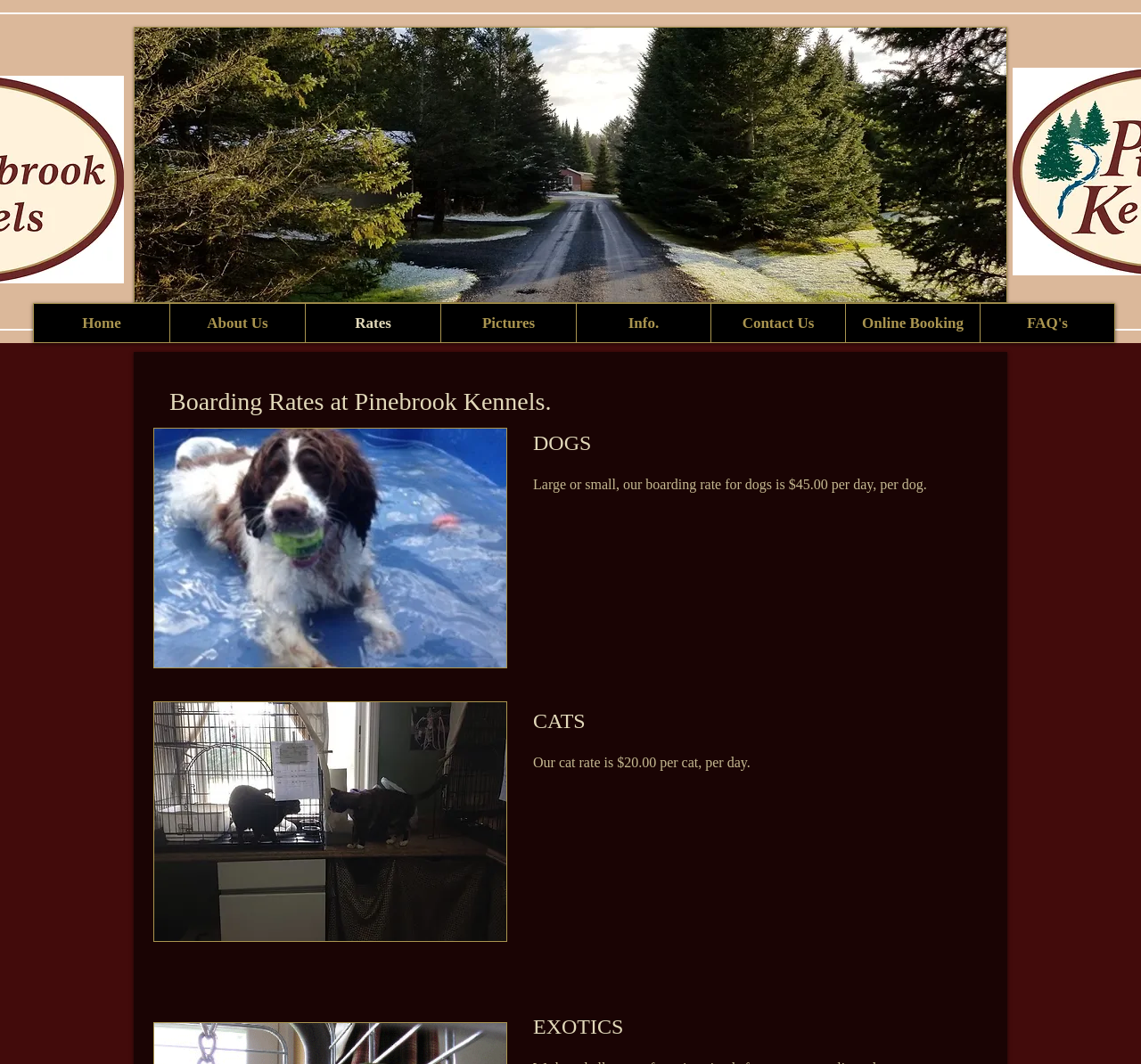Please answer the following question using a single word or phrase: 
What type of images are displayed in the slideshow gallery?

IMG_0089